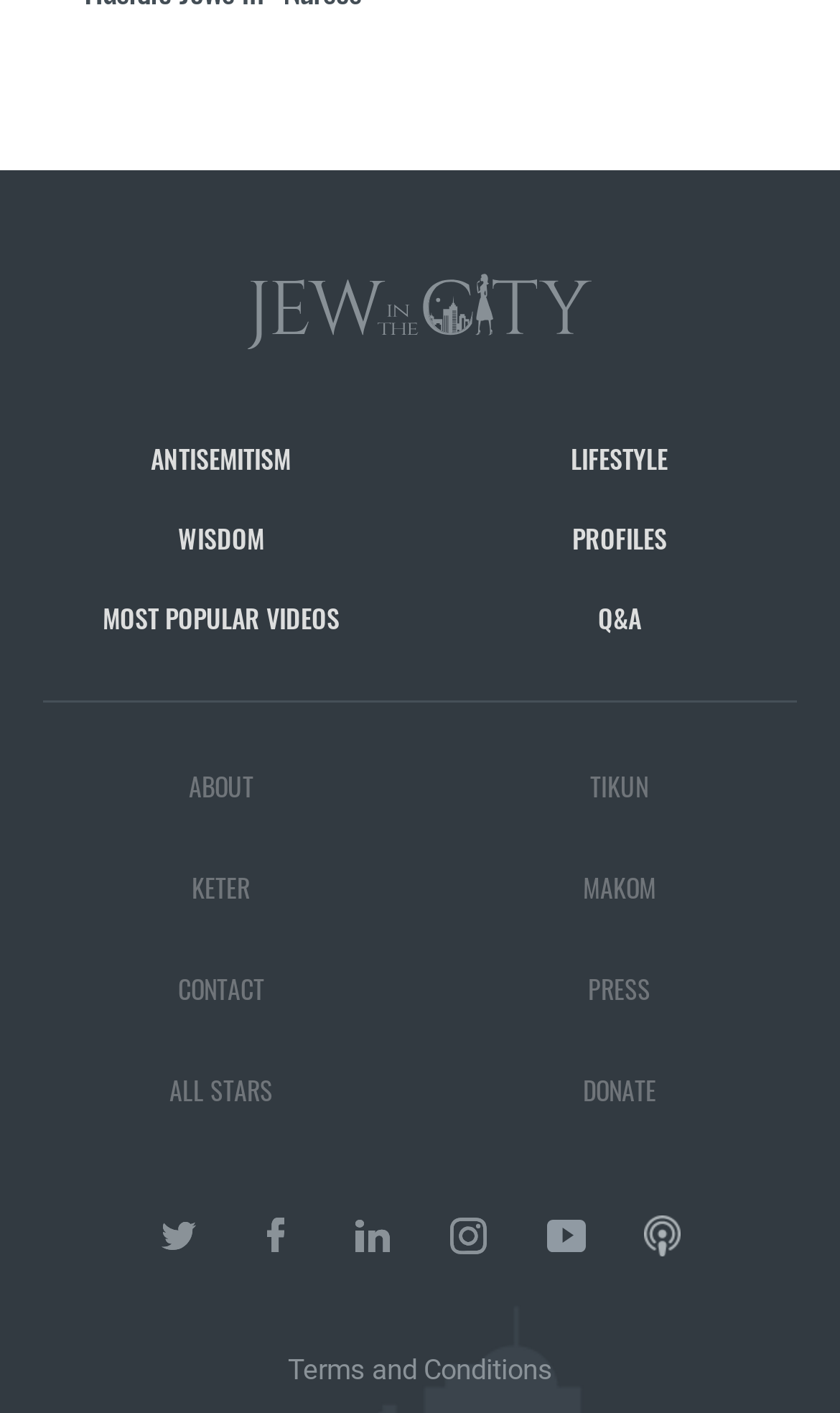What is the last link on the webpage?
Please use the visual content to give a single word or phrase answer.

DONATE